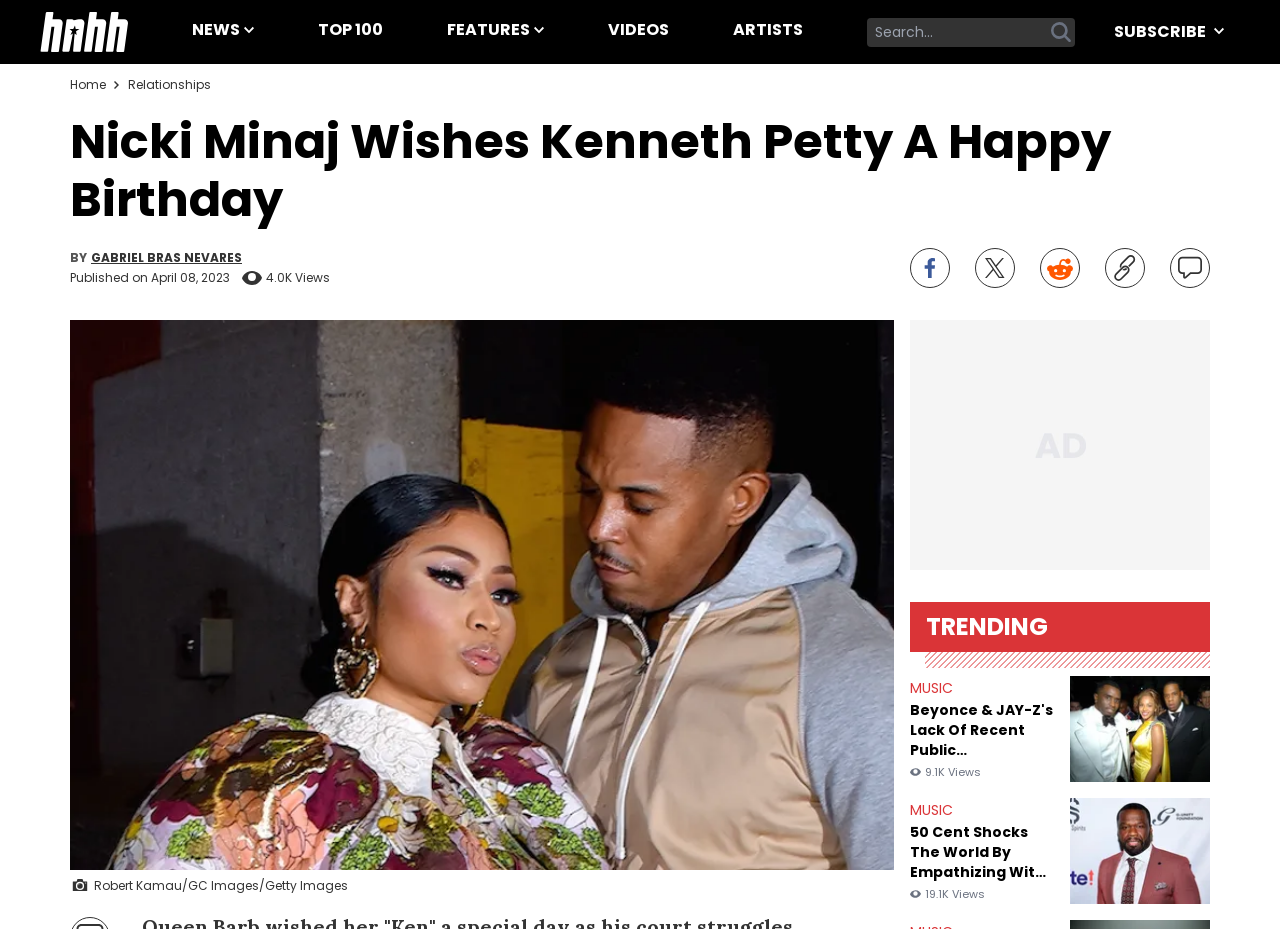Pinpoint the bounding box coordinates of the area that should be clicked to complete the following instruction: "Click on the 'MUSIC' button". The coordinates must be given as four float numbers between 0 and 1, i.e., [left, top, right, bottom].

[0.711, 0.73, 0.745, 0.752]